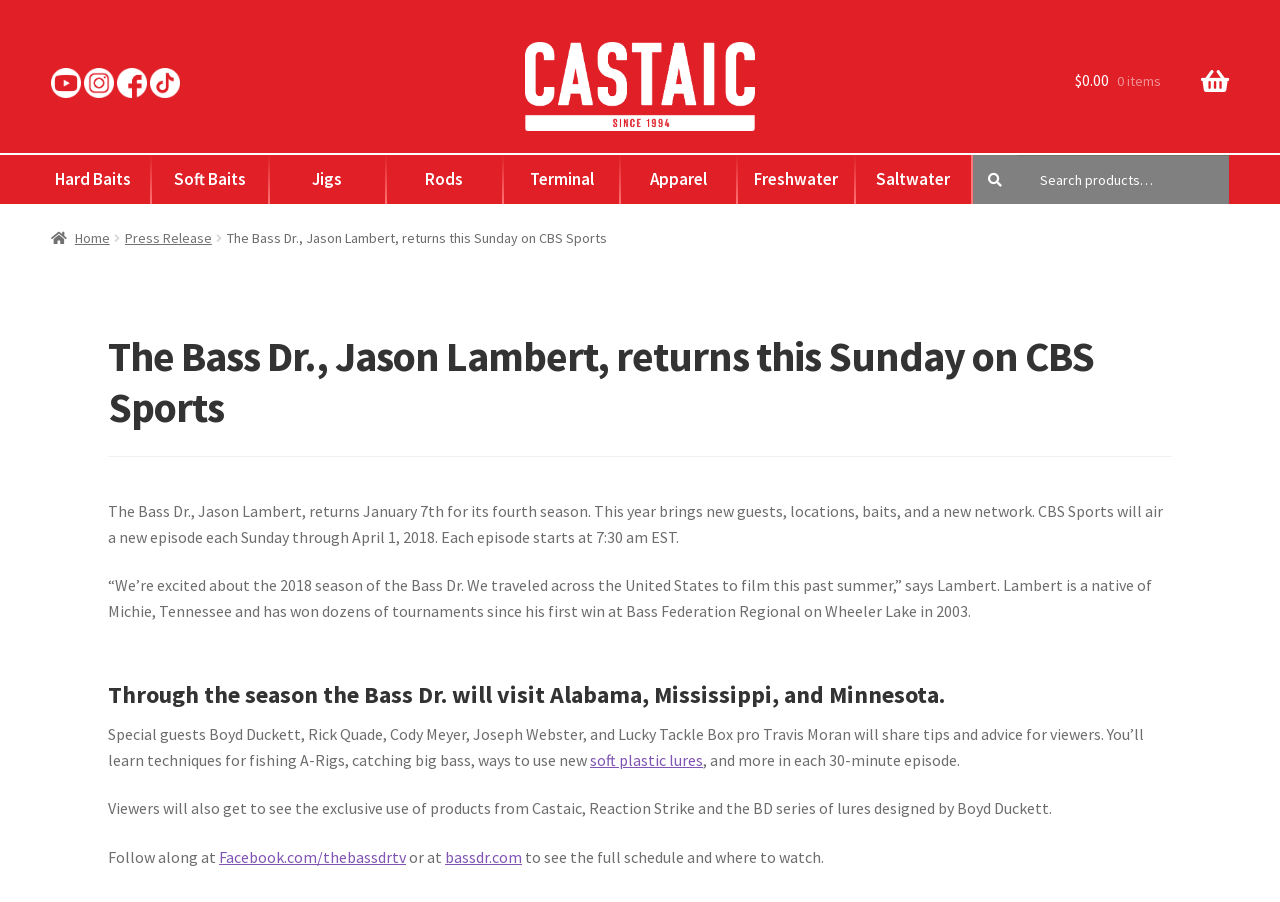Locate the bounding box coordinates of the area you need to click to fulfill this instruction: 'Visit Castaic Fishing'. The coordinates must be in the form of four float numbers ranging from 0 to 1: [left, top, right, bottom].

[0.16, 0.046, 0.84, 0.145]